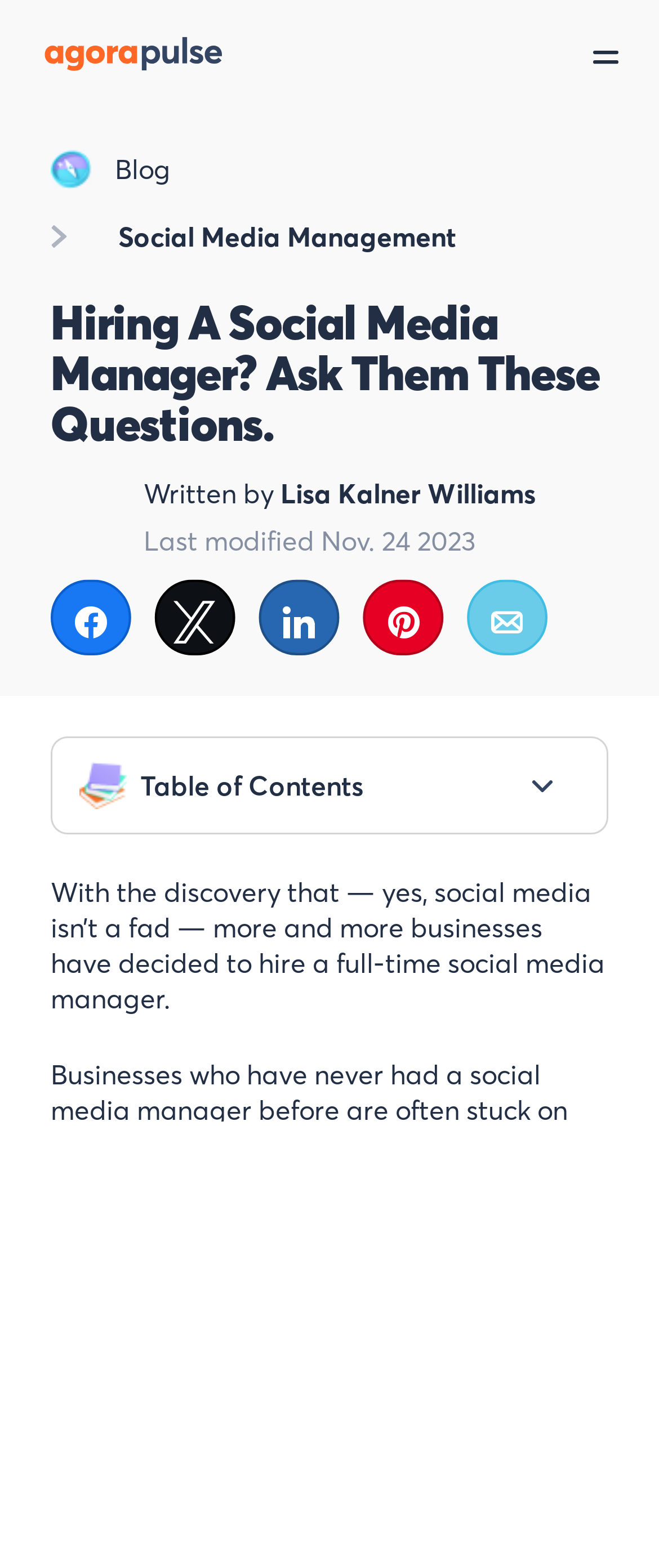Please pinpoint the bounding box coordinates for the region I should click to adhere to this instruction: "Toggle navigation".

[0.9, 0.019, 1.0, 0.049]